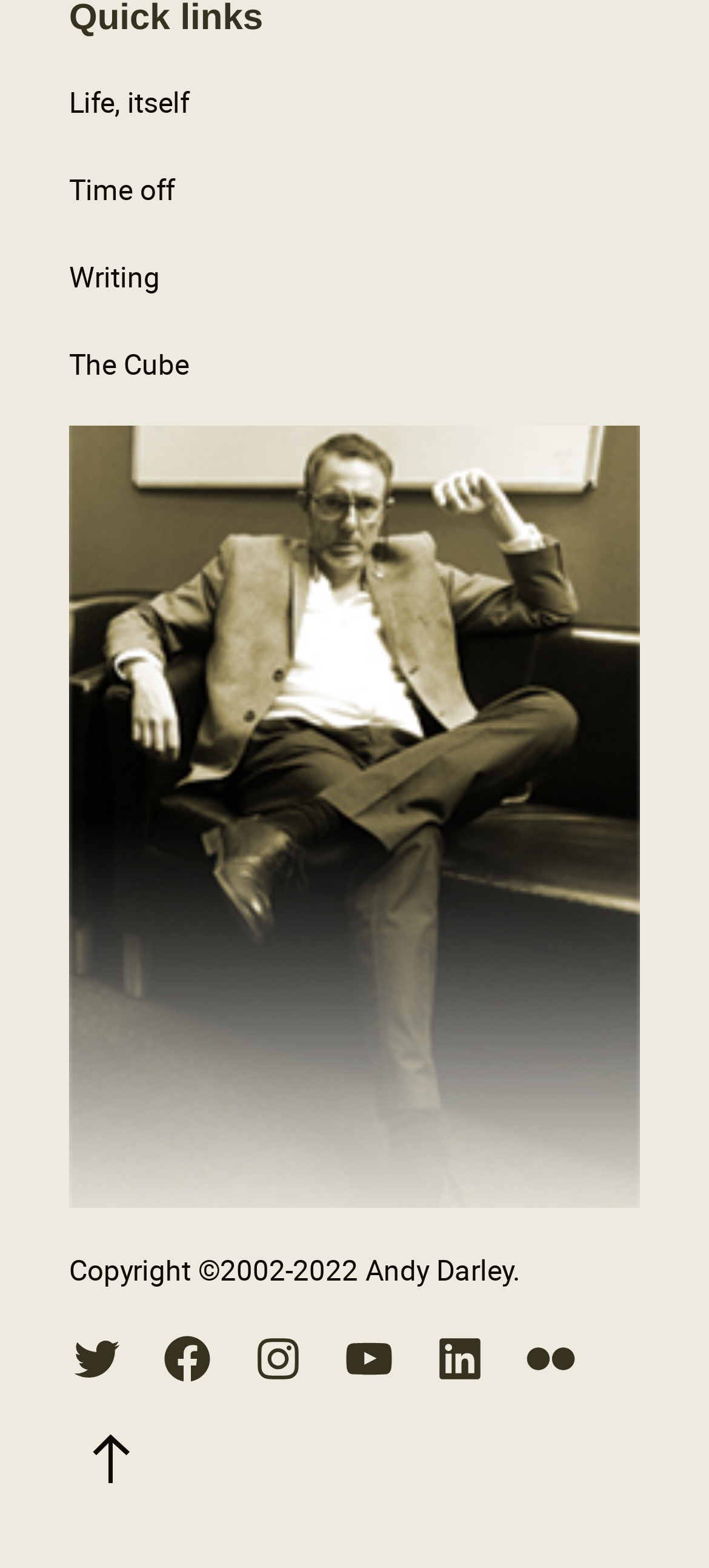Please find the bounding box coordinates of the section that needs to be clicked to achieve this instruction: "Explore 'The Cube'".

[0.097, 0.216, 0.267, 0.248]